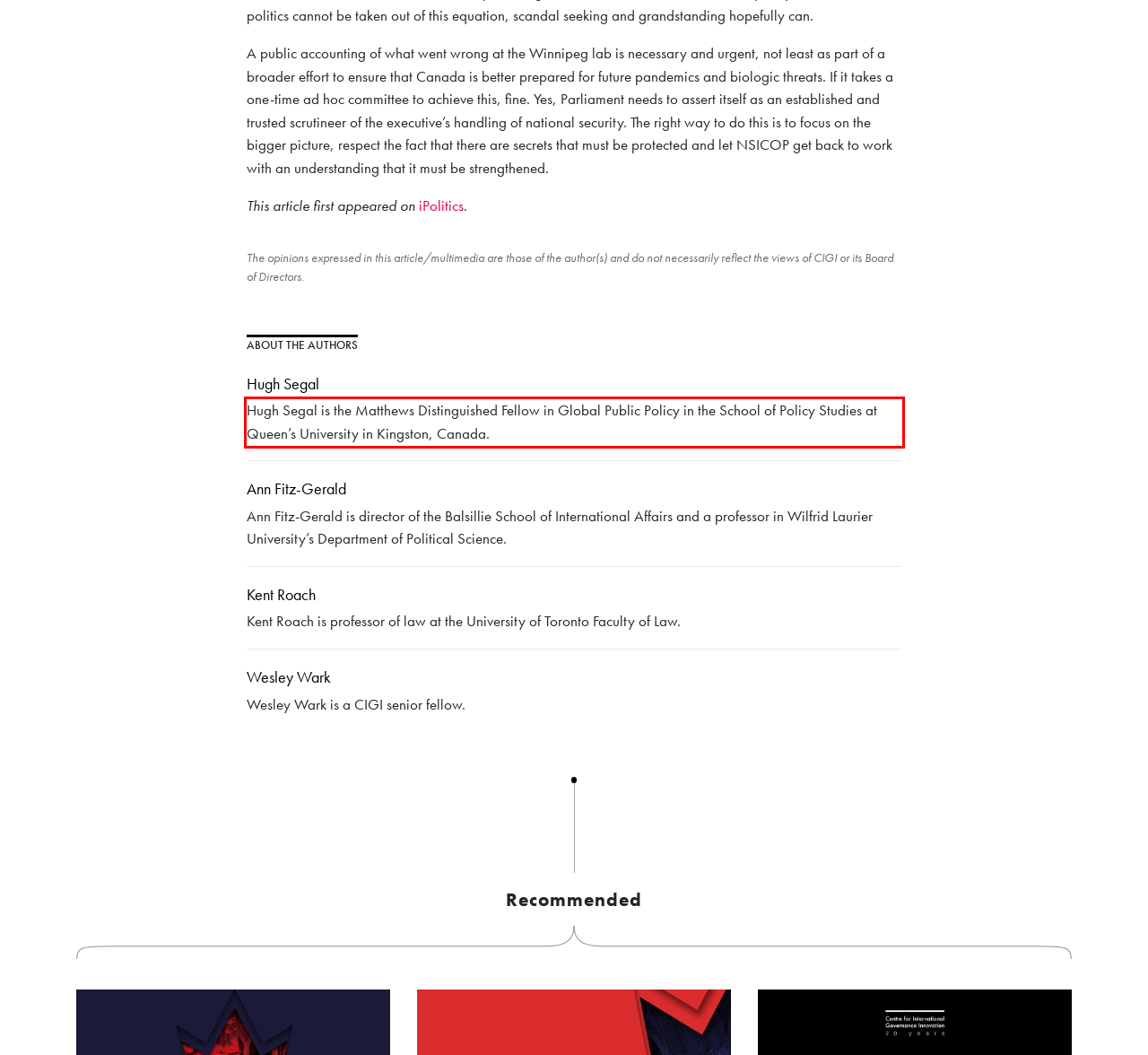Please use OCR to extract the text content from the red bounding box in the provided webpage screenshot.

Hugh Segal is the Matthews Distinguished Fellow in Global Public Policy in the School of Policy Studies at Queen’s University in Kingston, Canada.